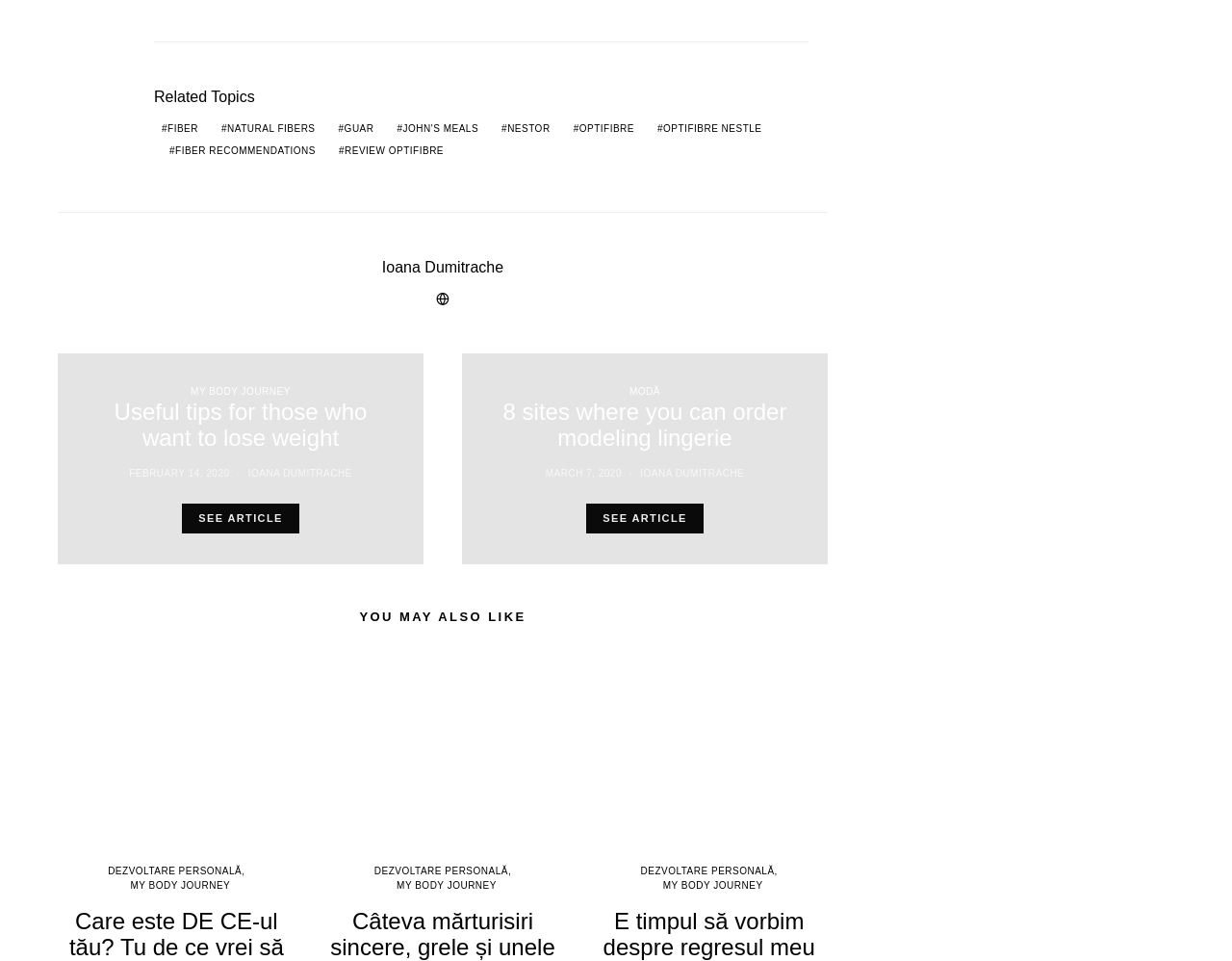Who is the author of the second article?
Using the image as a reference, answer with just one word or a short phrase.

Ioana Dumitrache